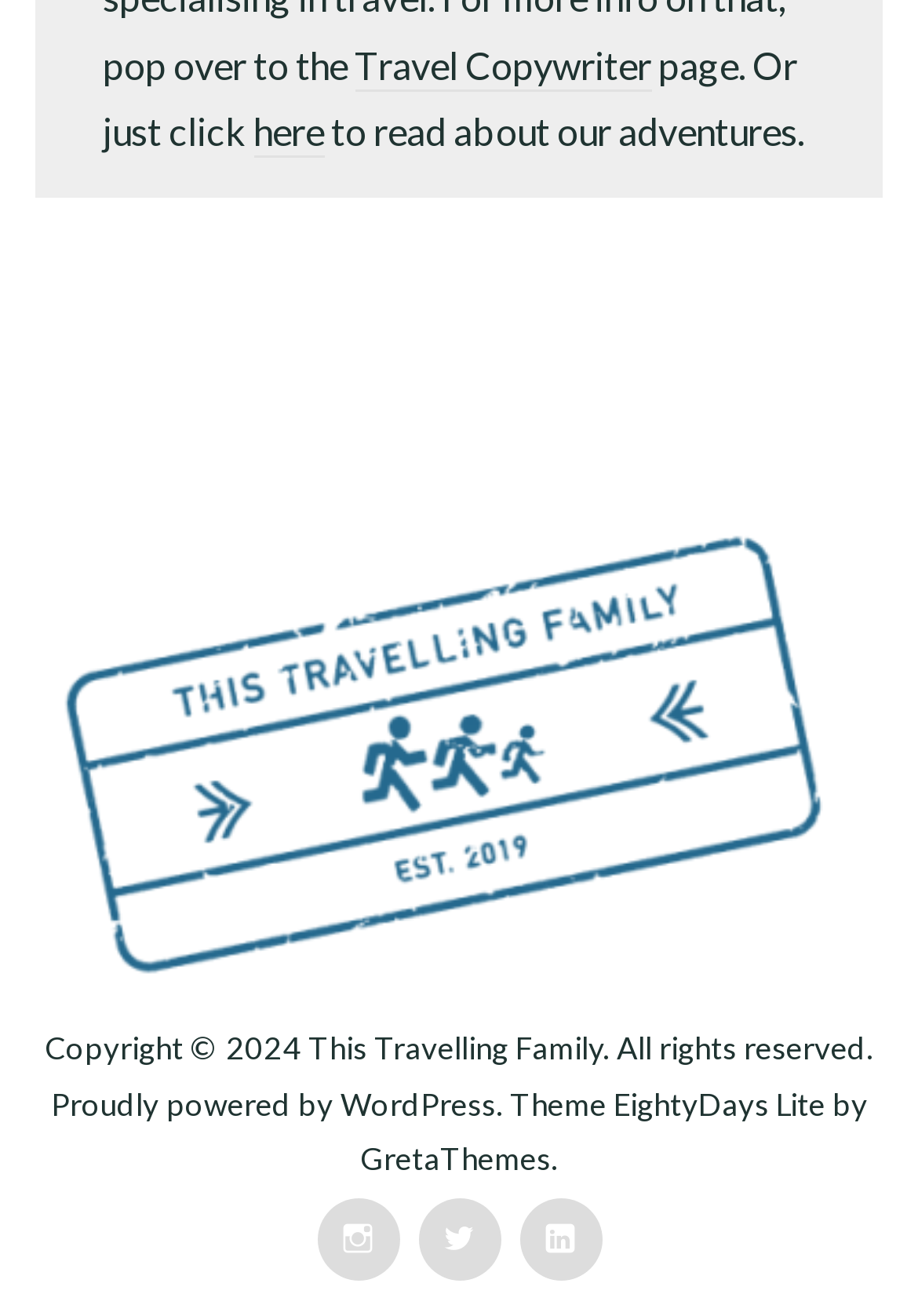Find the bounding box coordinates of the clickable element required to execute the following instruction: "Visit This Travelling Family". Provide the coordinates as four float numbers between 0 and 1, i.e., [left, top, right, bottom].

[0.038, 0.392, 0.923, 0.759]